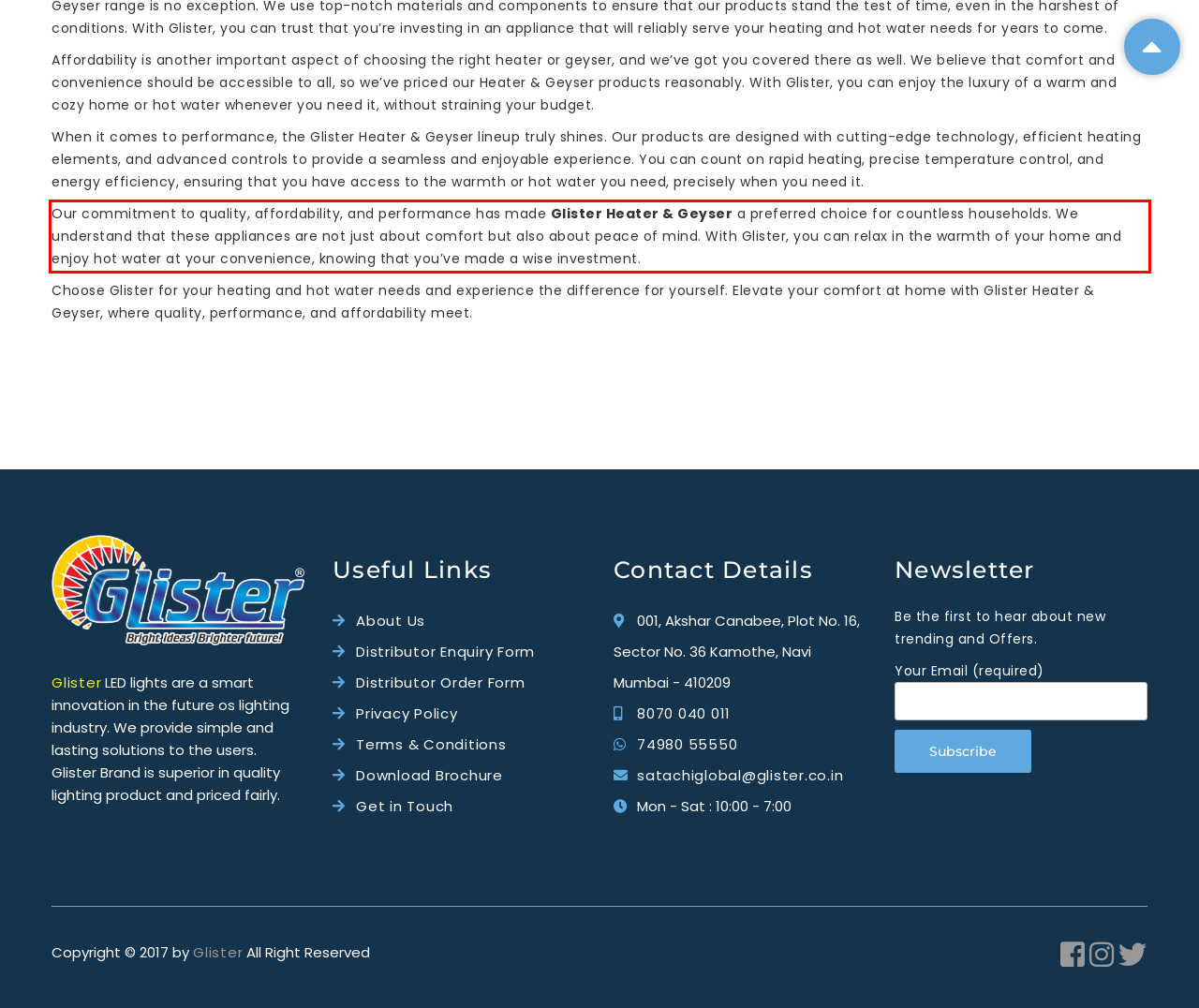In the screenshot of the webpage, find the red bounding box and perform OCR to obtain the text content restricted within this red bounding box.

Our commitment to quality, affordability, and performance has made Glister Heater & Geyser a preferred choice for countless households. We understand that these appliances are not just about comfort but also about peace of mind. With Glister, you can relax in the warmth of your home and enjoy hot water at your convenience, knowing that you’ve made a wise investment.